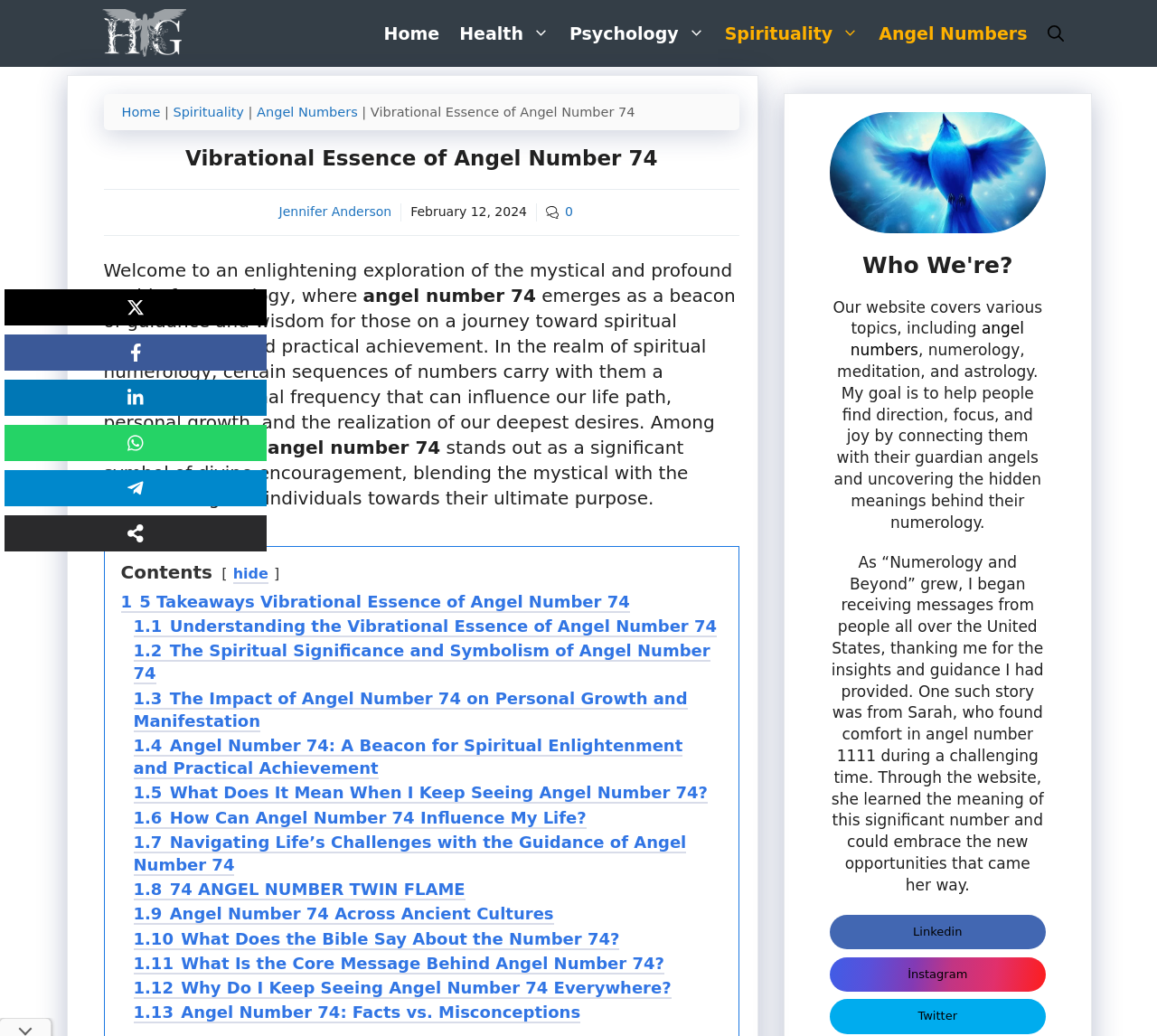Look at the image and write a detailed answer to the question: 
Who is the author of the website?

I found the author's name by looking at the section below the heading, where it says 'Jennifer Anderson' with a link to her profile.